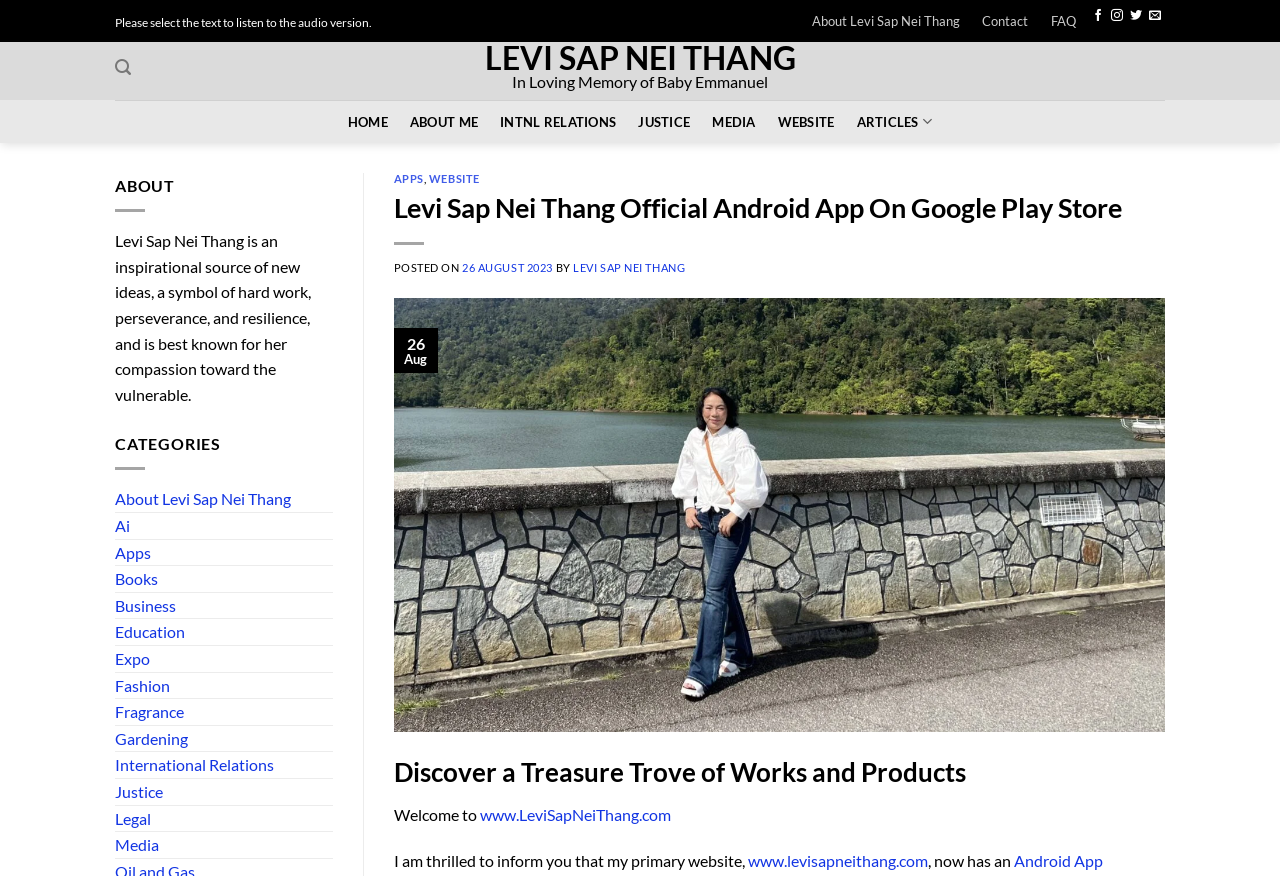Pinpoint the bounding box coordinates of the element that must be clicked to accomplish the following instruction: "Call the phone number". The coordinates should be in the format of four float numbers between 0 and 1, i.e., [left, top, right, bottom].

None